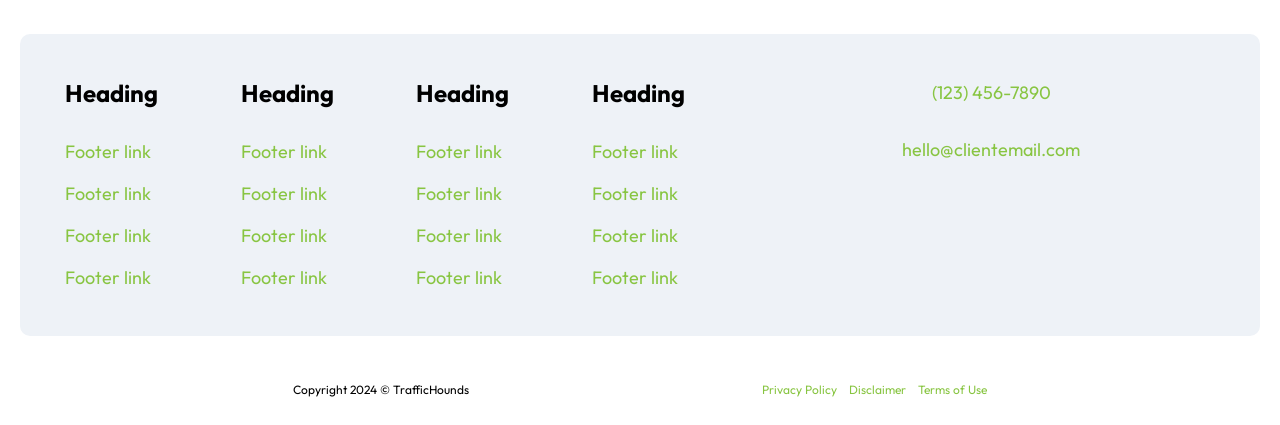Given the element description, predict the bounding box coordinates in the format (top-left x, top-left y, bottom-right x, bottom-right y), using floating point numbers between 0 and 1: Footer link

[0.051, 0.621, 0.118, 0.685]